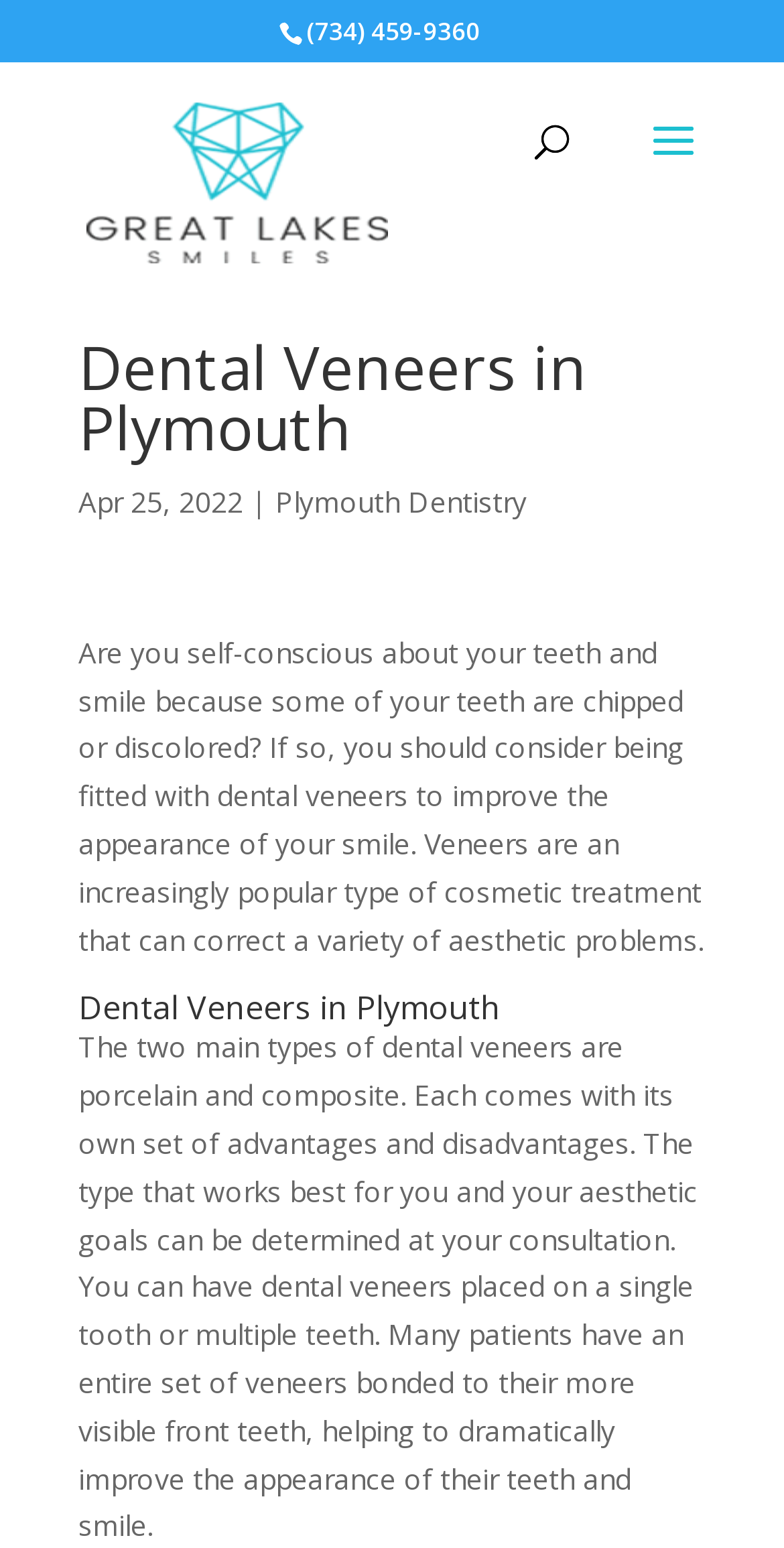What is the purpose of dental veneers?
Using the image as a reference, answer with just one word or a short phrase.

To improve the appearance of teeth and smile